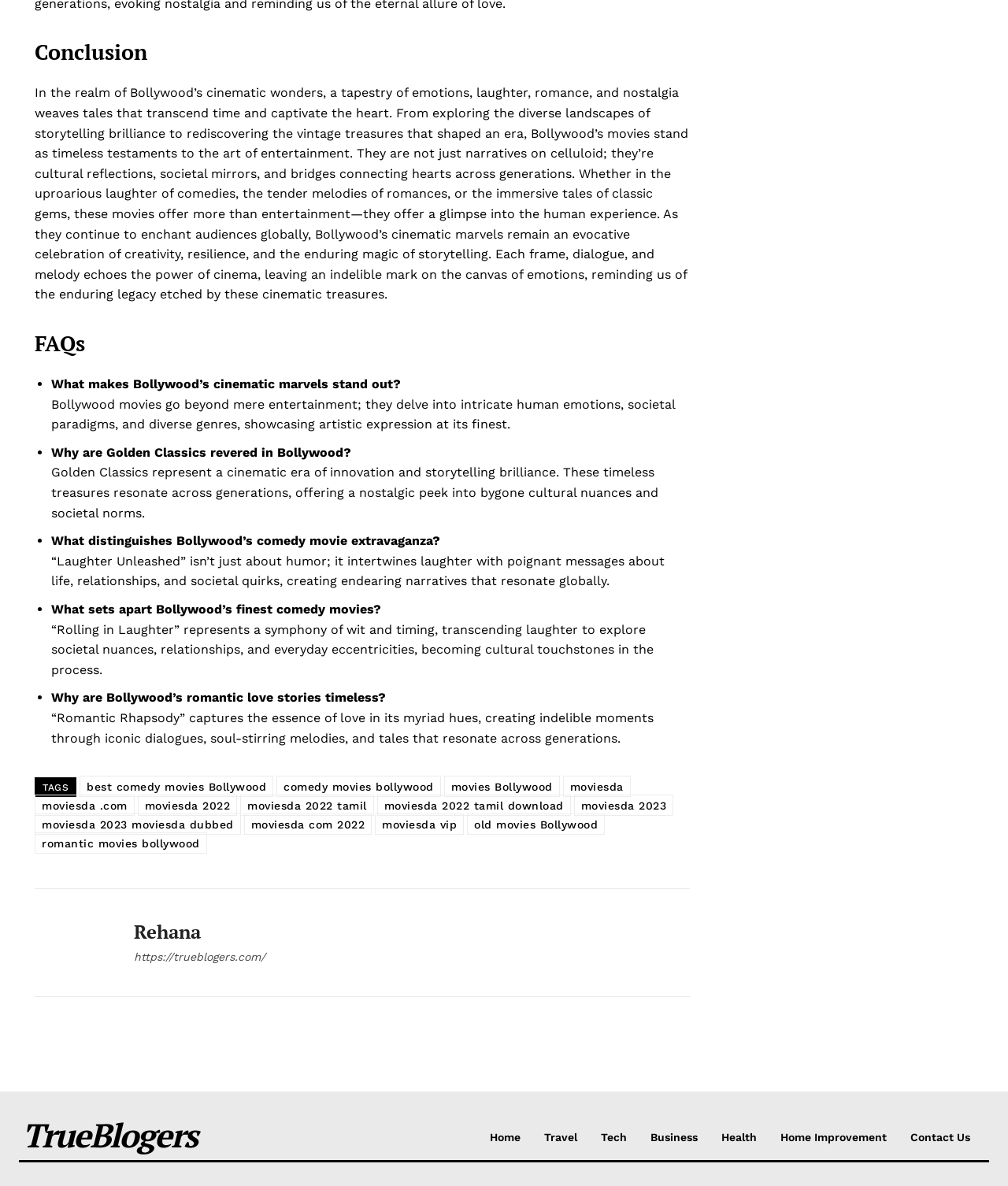Identify the bounding box coordinates for the element you need to click to achieve the following task: "Go to 'Home'". The coordinates must be four float values ranging from 0 to 1, formatted as [left, top, right, bottom].

[0.486, 0.954, 0.516, 0.965]